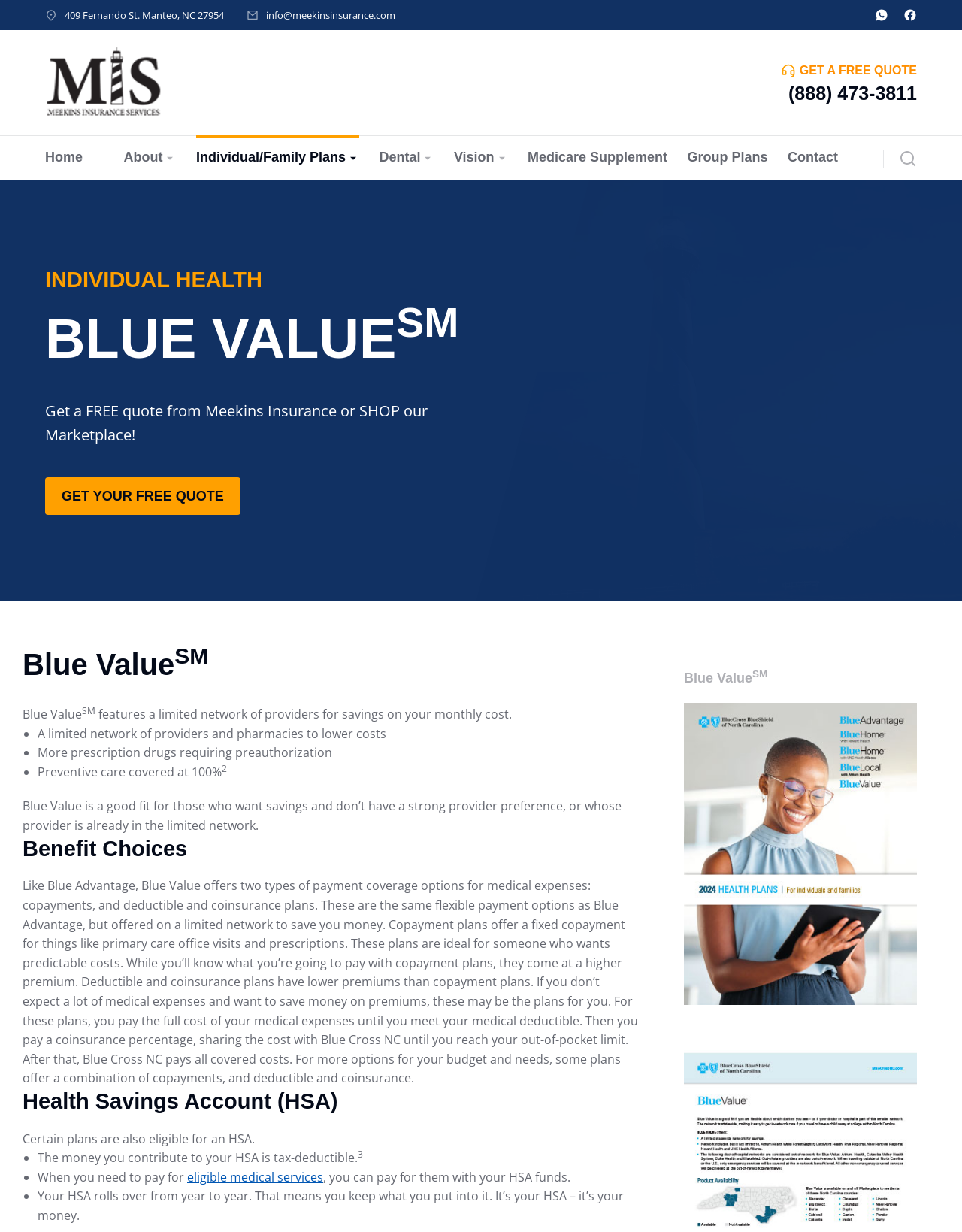What is the phone number of Meekins Insurance?
Based on the screenshot, answer the question with a single word or phrase.

(888) 473-3811